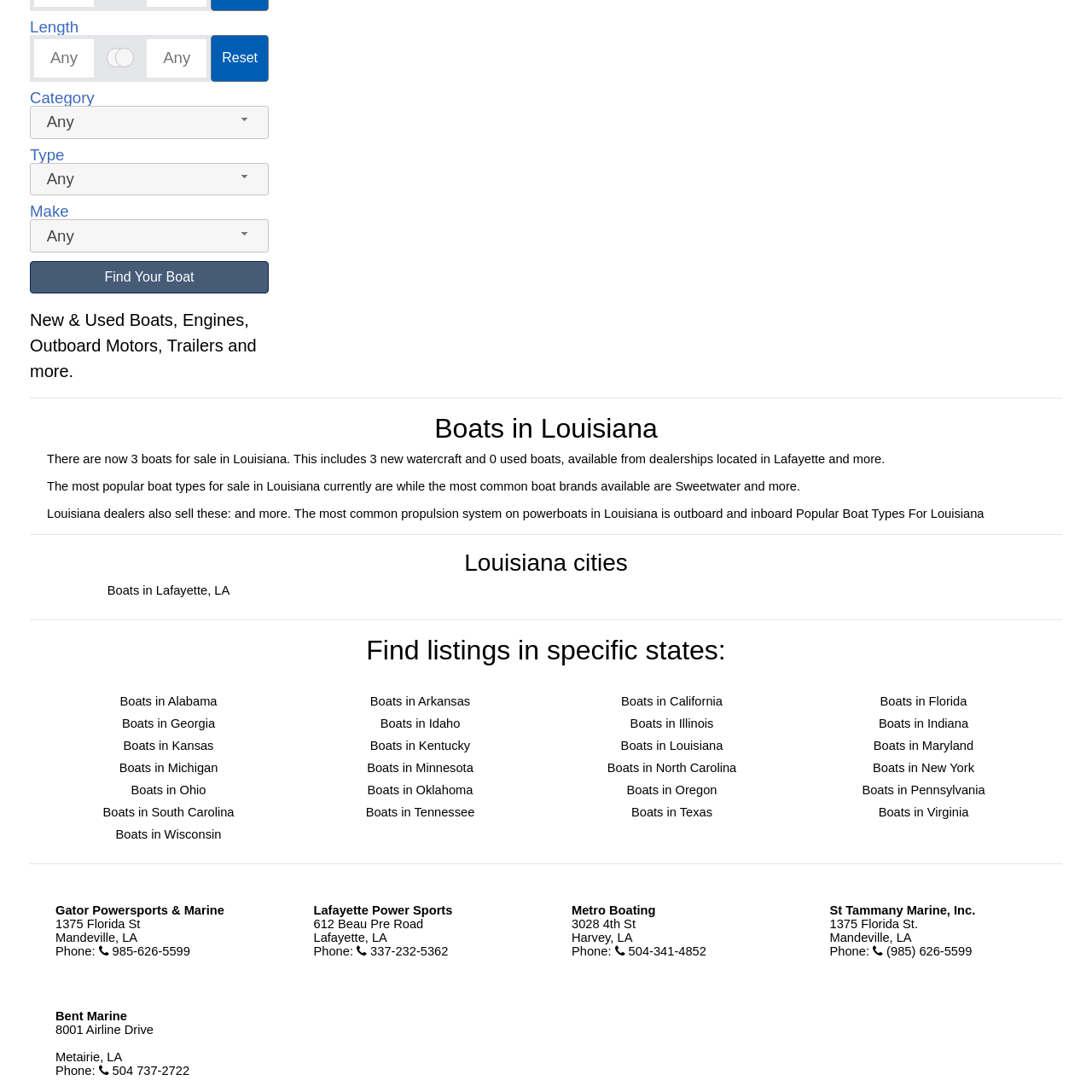Provide the bounding box coordinates of the HTML element described by the text: "Any".

[0.027, 0.201, 0.246, 0.232]